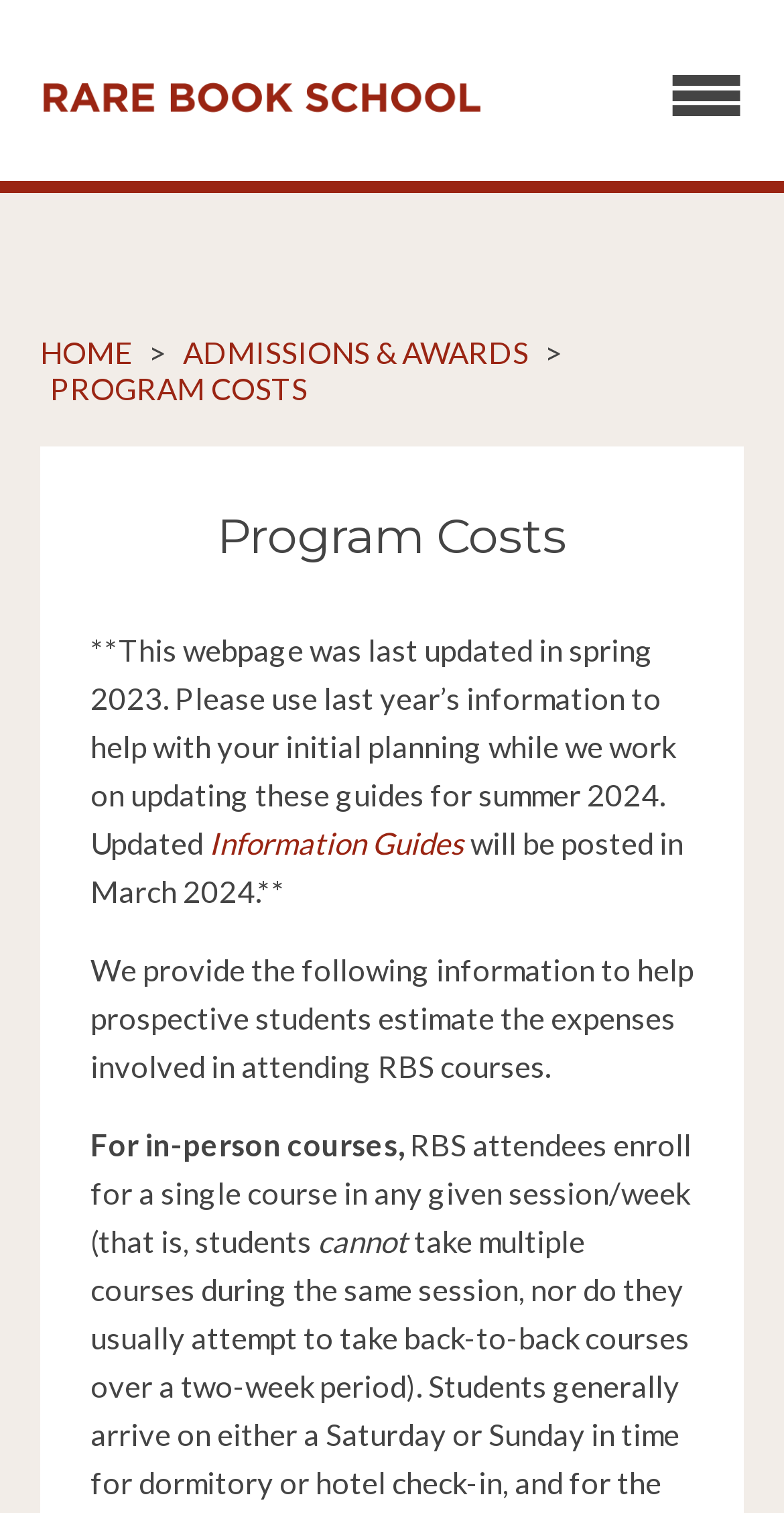Using the provided element description: "Home", determine the bounding box coordinates of the corresponding UI element in the screenshot.

[0.051, 0.221, 0.169, 0.245]